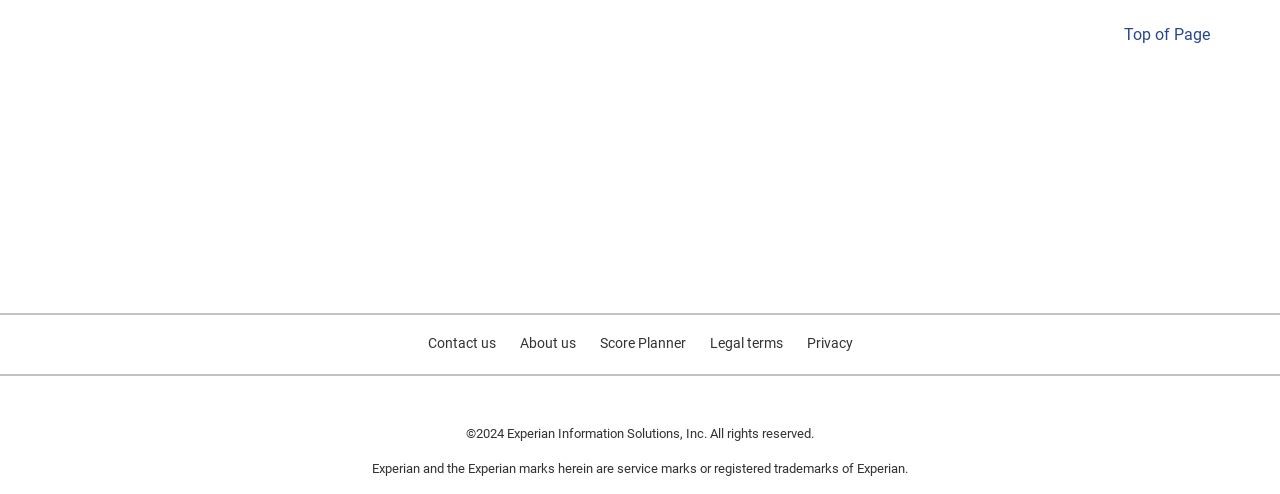Please answer the following question as detailed as possible based on the image: 
What is the purpose of the 'Score Planner' link?

I found a link named 'Score Planner' on the webpage, but I couldn't determine its specific purpose based on the given webpage content.